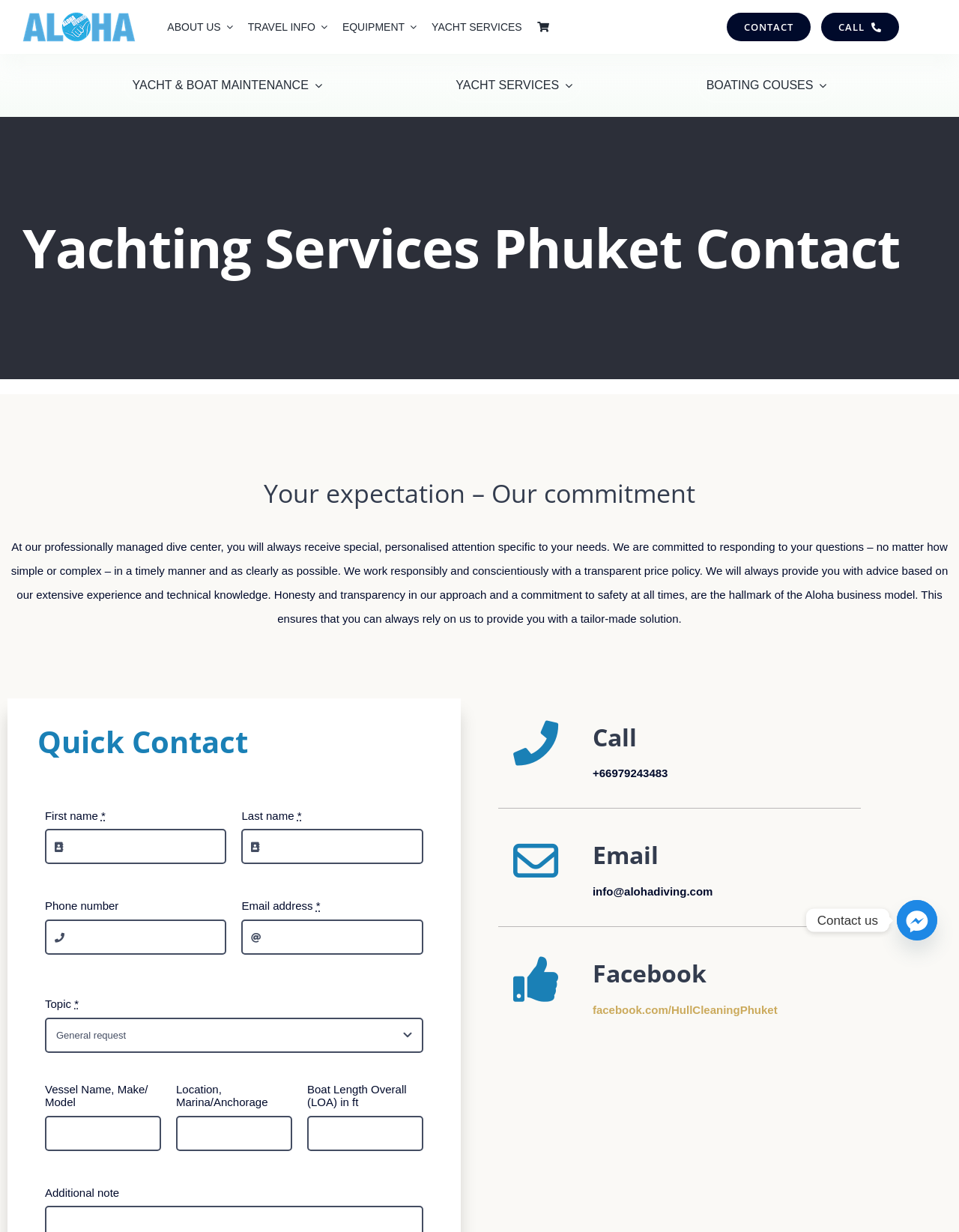What is the name of the dive center?
Look at the image and answer with only one word or phrase.

Aloha Diving Phuket